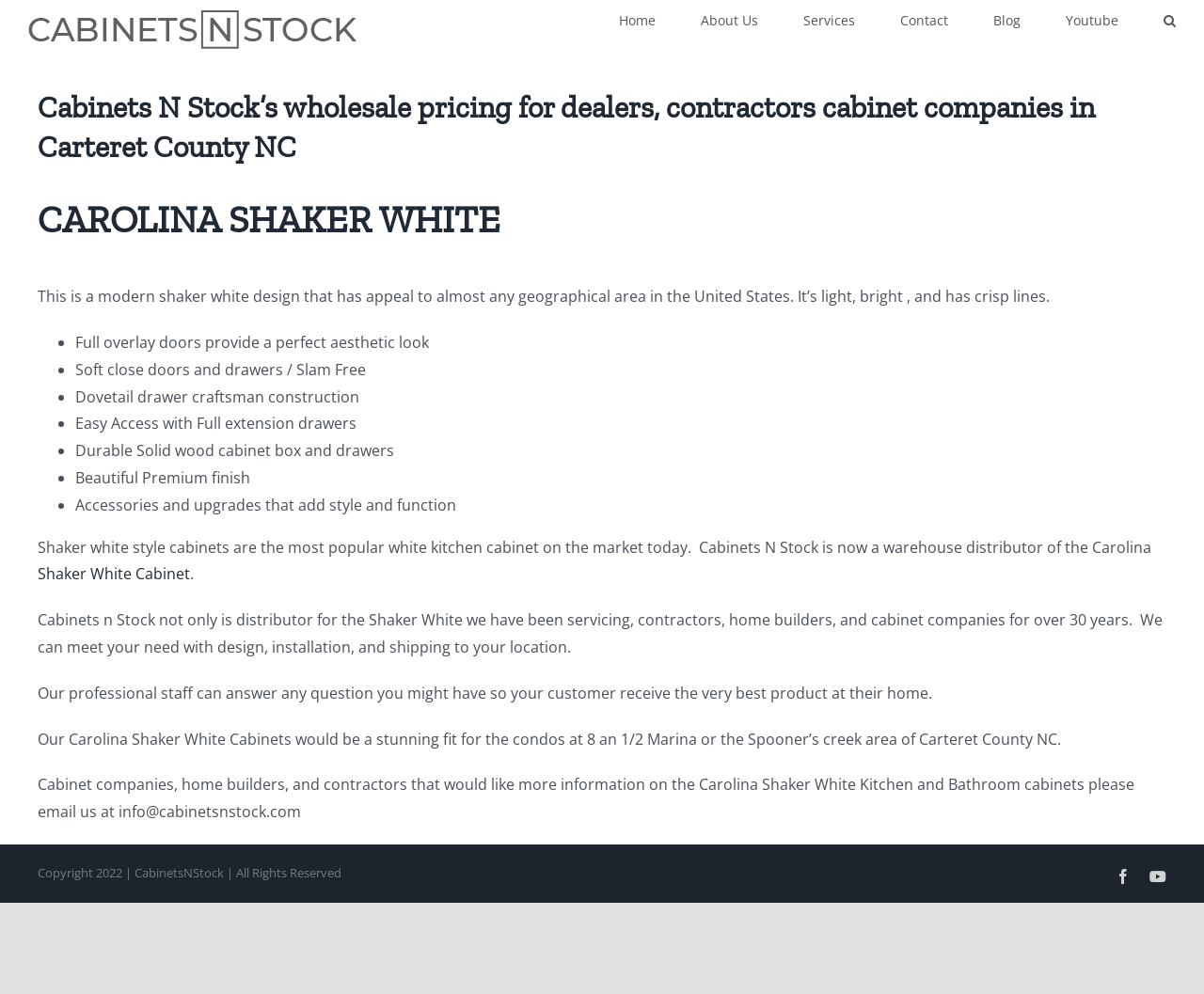Observe the image and answer the following question in detail: What type of cabinets are being described?

I found the answer by reading the headings and text on the webpage. The heading 'CAROLINA SHAKER WHITE' and the text 'Shaker white style cabinets are the most popular white kitchen cabinet on the market today' suggest that the type of cabinets being described is Shaker White.